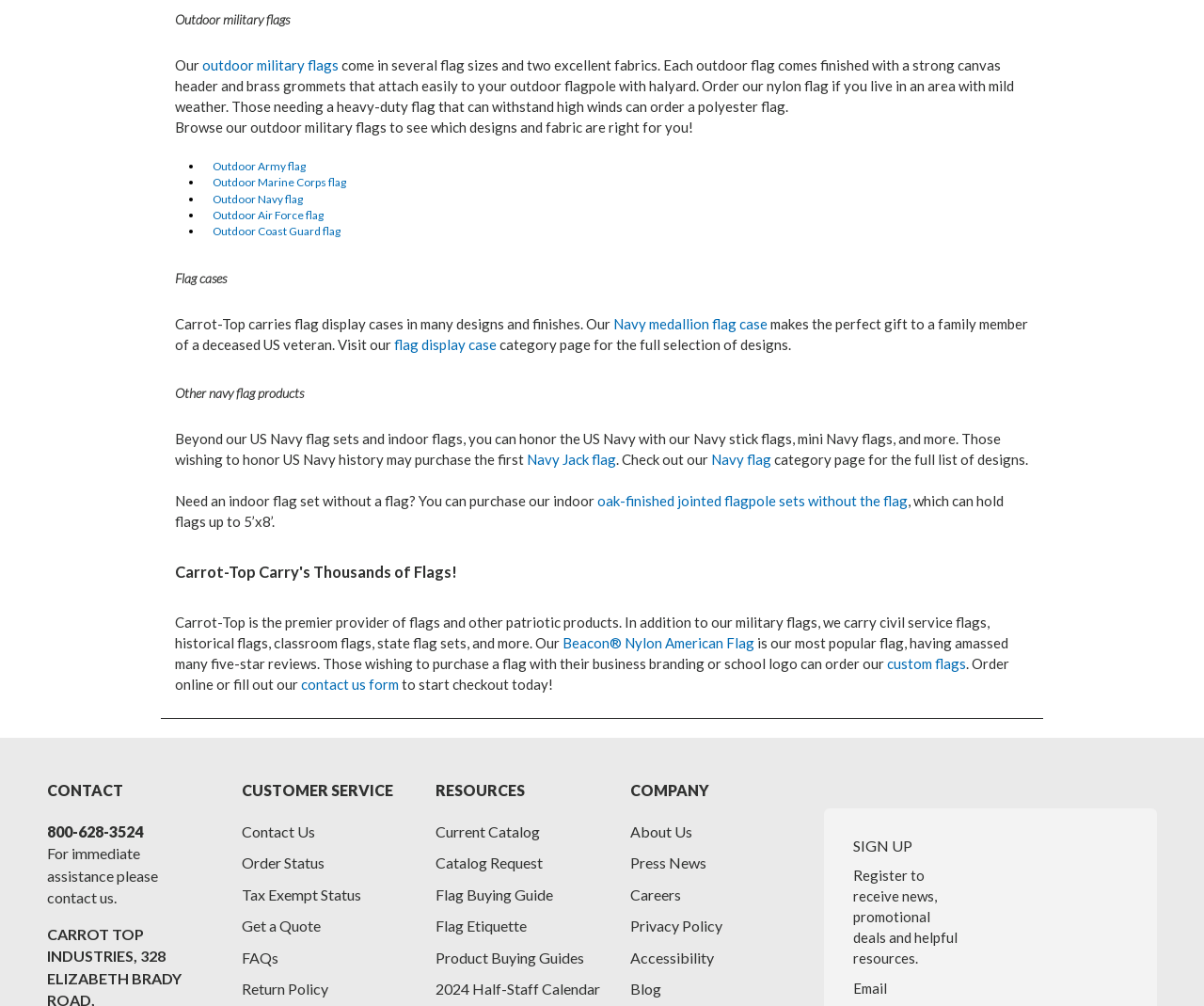Please respond to the question using a single word or phrase:
What is the name of the popular flag mentioned on the webpage?

Beacon Nylon American Flag